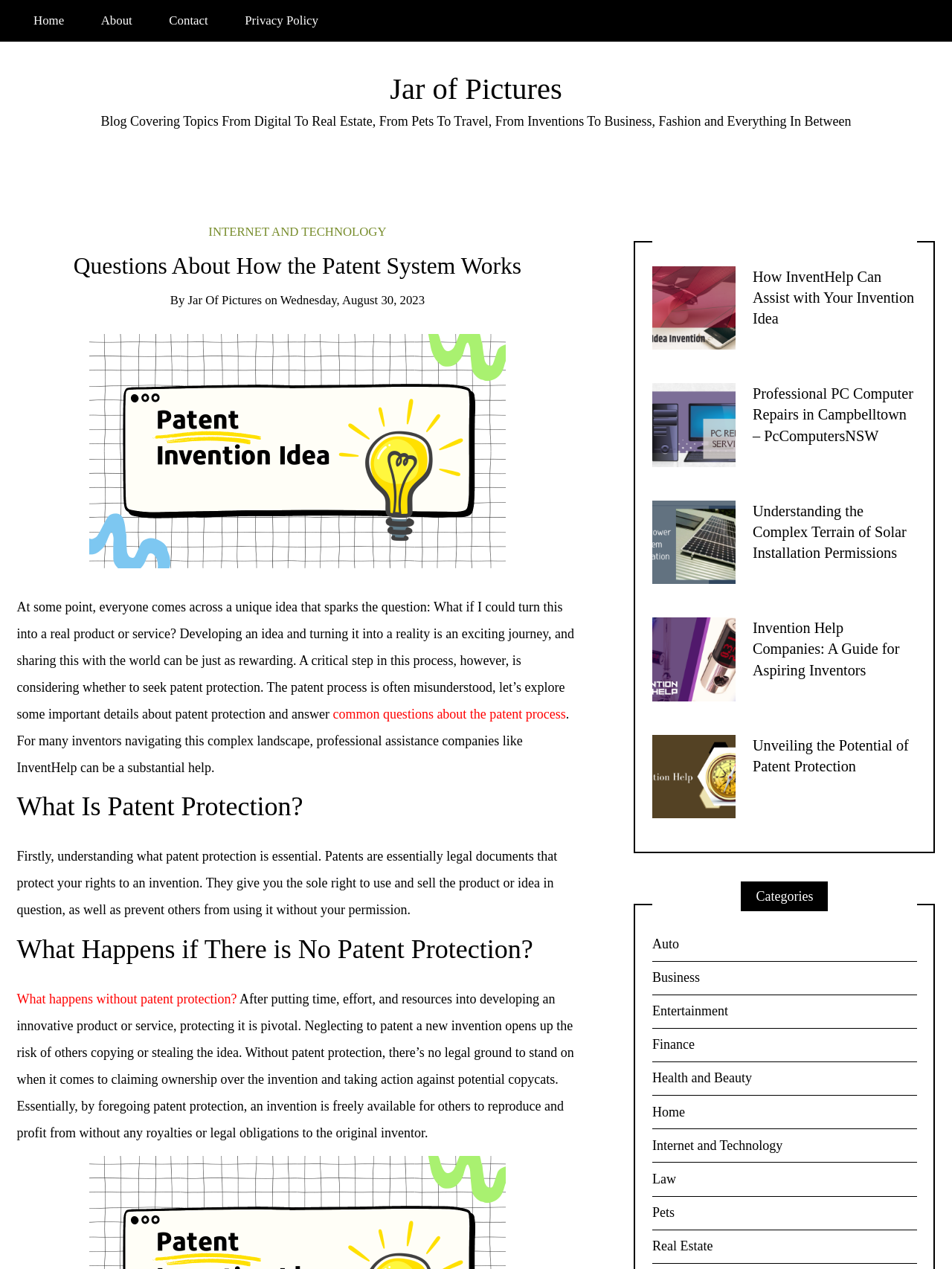What type of companies can assist with invention ideas?
Could you answer the question in a detailed manner, providing as much information as possible?

Invention help companies, such as InventHelp, can assist with invention ideas, as mentioned in the article. These companies provide professional assistance to inventors in navigating the complex landscape of patent protection and turning their ideas into reality.